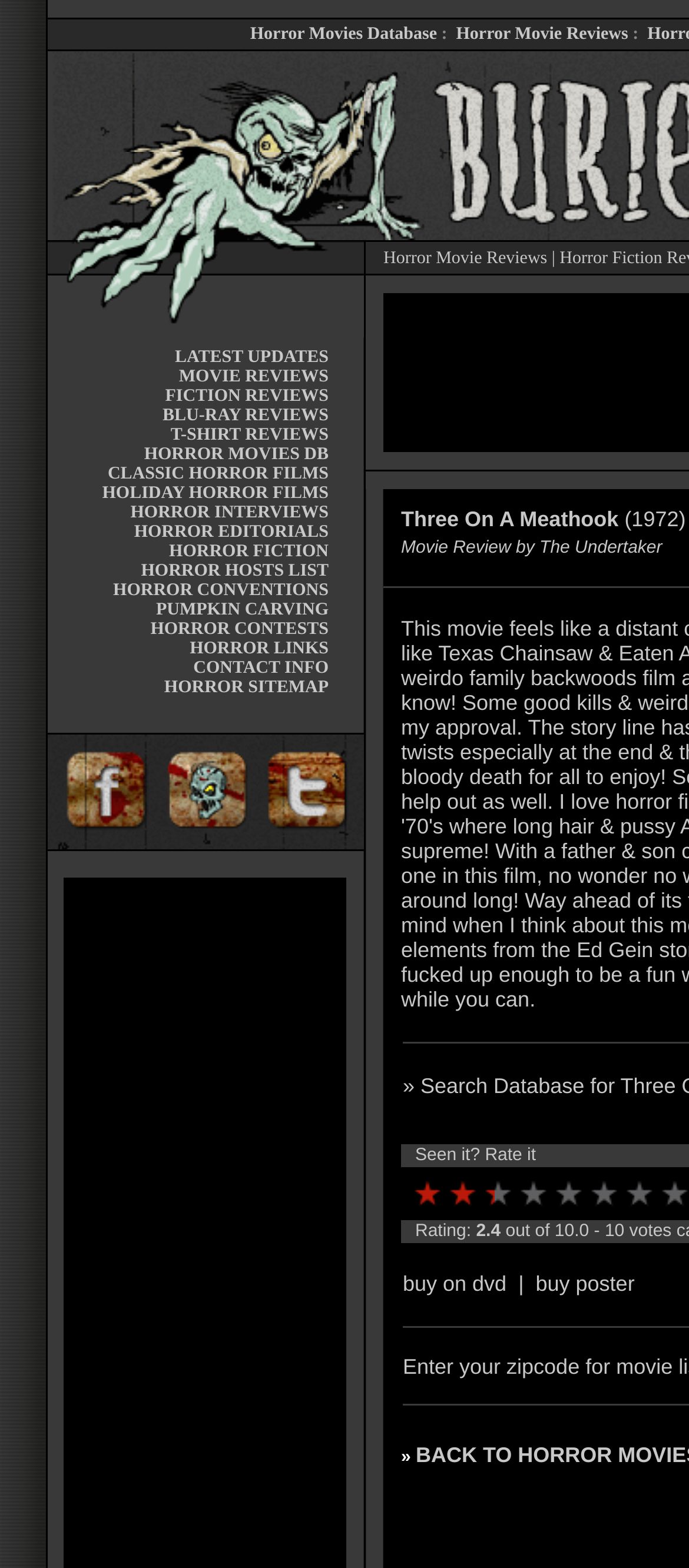Can you give a comprehensive explanation to the question given the content of the image?
What is the purpose of the 'buy on dvd' link?

I found the answer by looking at the link 'buy on dvd' and its context. The link is placed near the movie title and other links, suggesting that it is related to the movie. The text 'buy on dvd' implies that the link is for purchasing the movie on DVD.